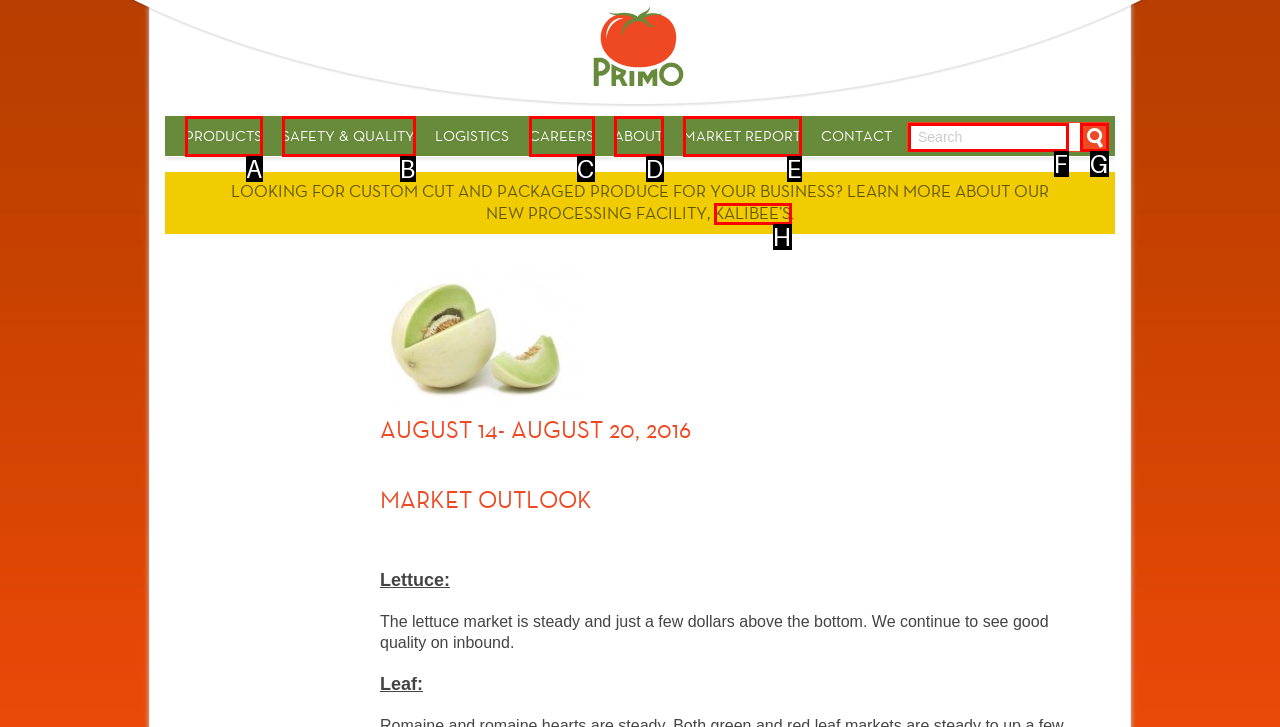Identify the HTML element I need to click to complete this task: View MARKET REPORT Provide the option's letter from the available choices.

E